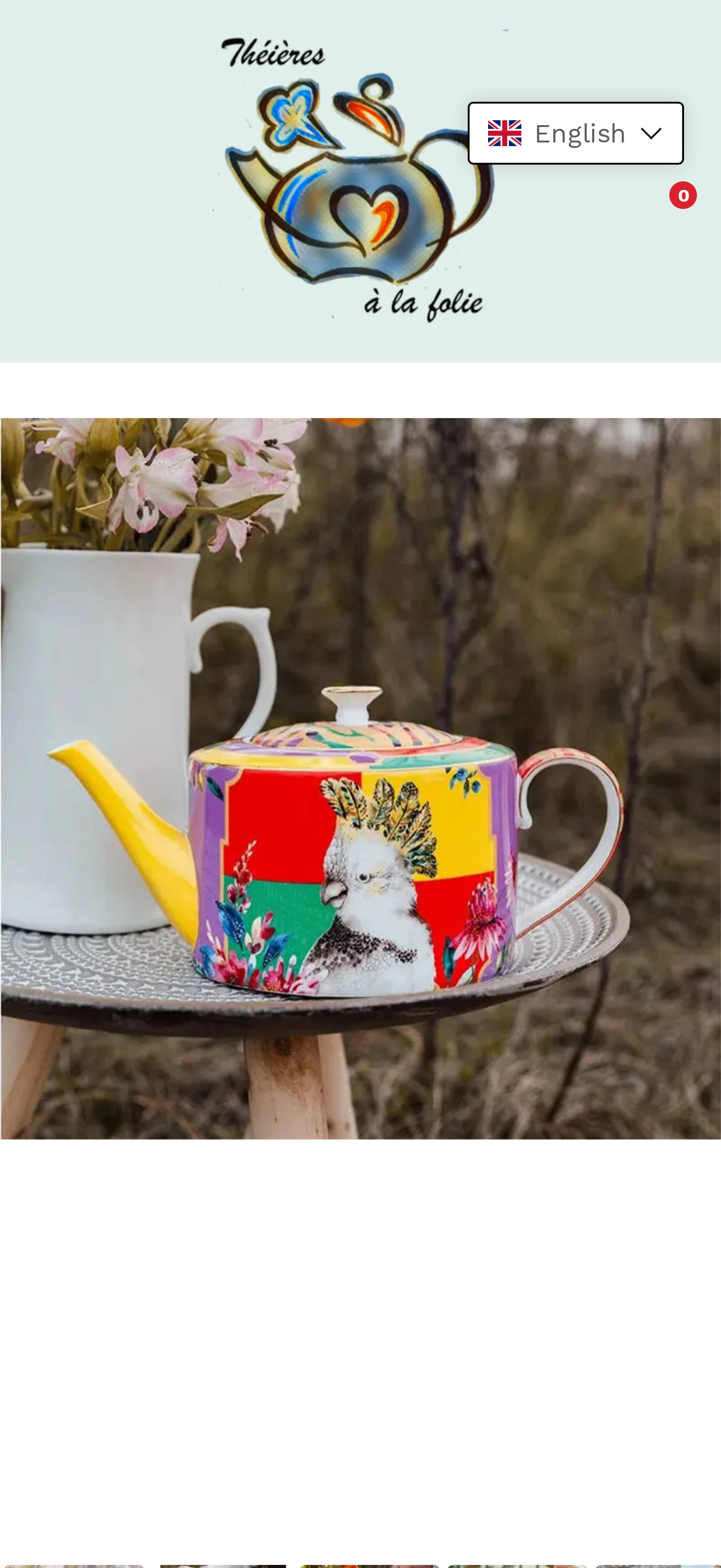Determine the primary headline of the webpage.

Colorful contemporary European teapot